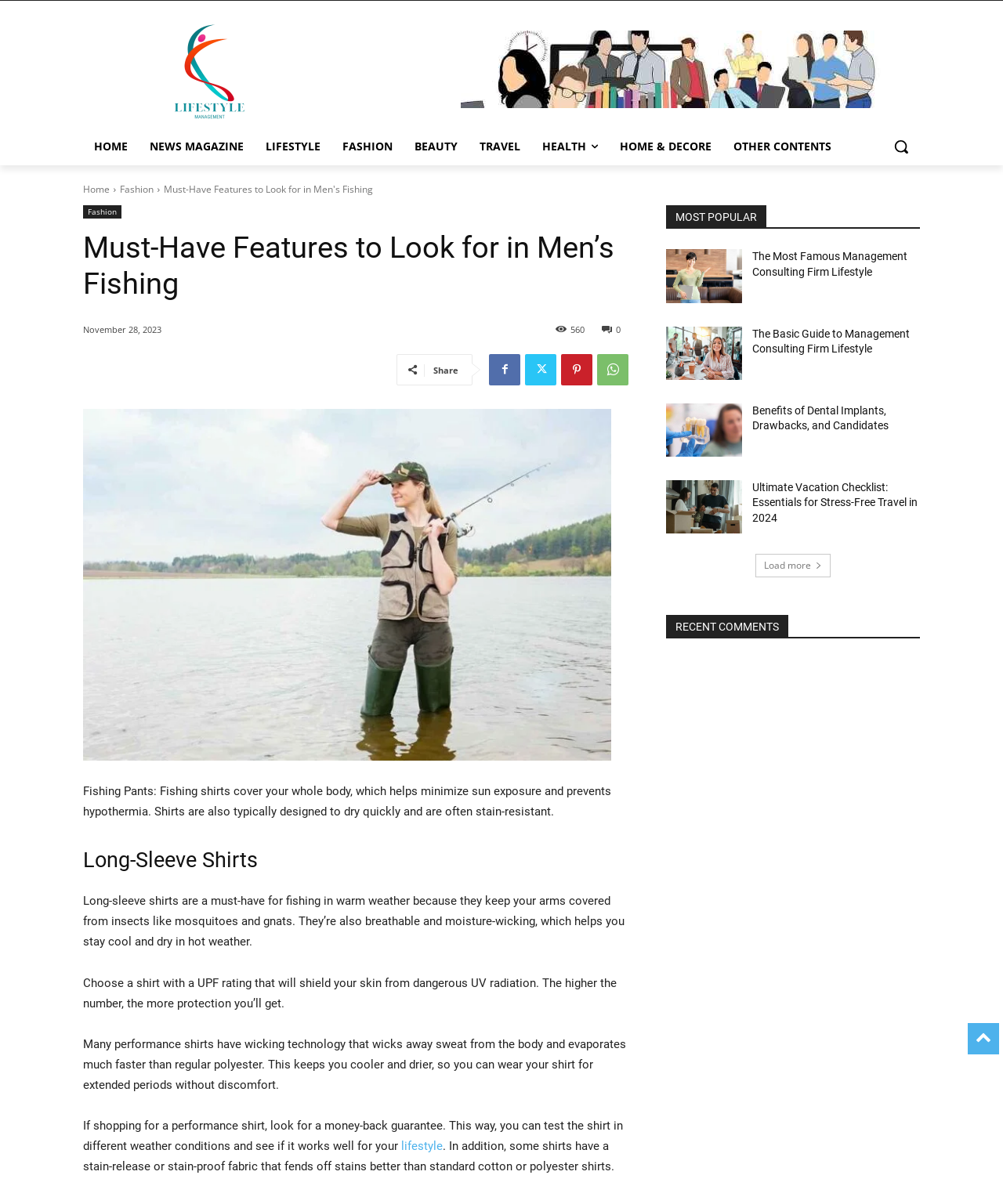From the element description: "alt="Fishing Pants" title="Fishing Pants"", extract the bounding box coordinates of the UI element. The coordinates should be expressed as four float numbers between 0 and 1, in the order [left, top, right, bottom].

[0.083, 0.339, 0.609, 0.632]